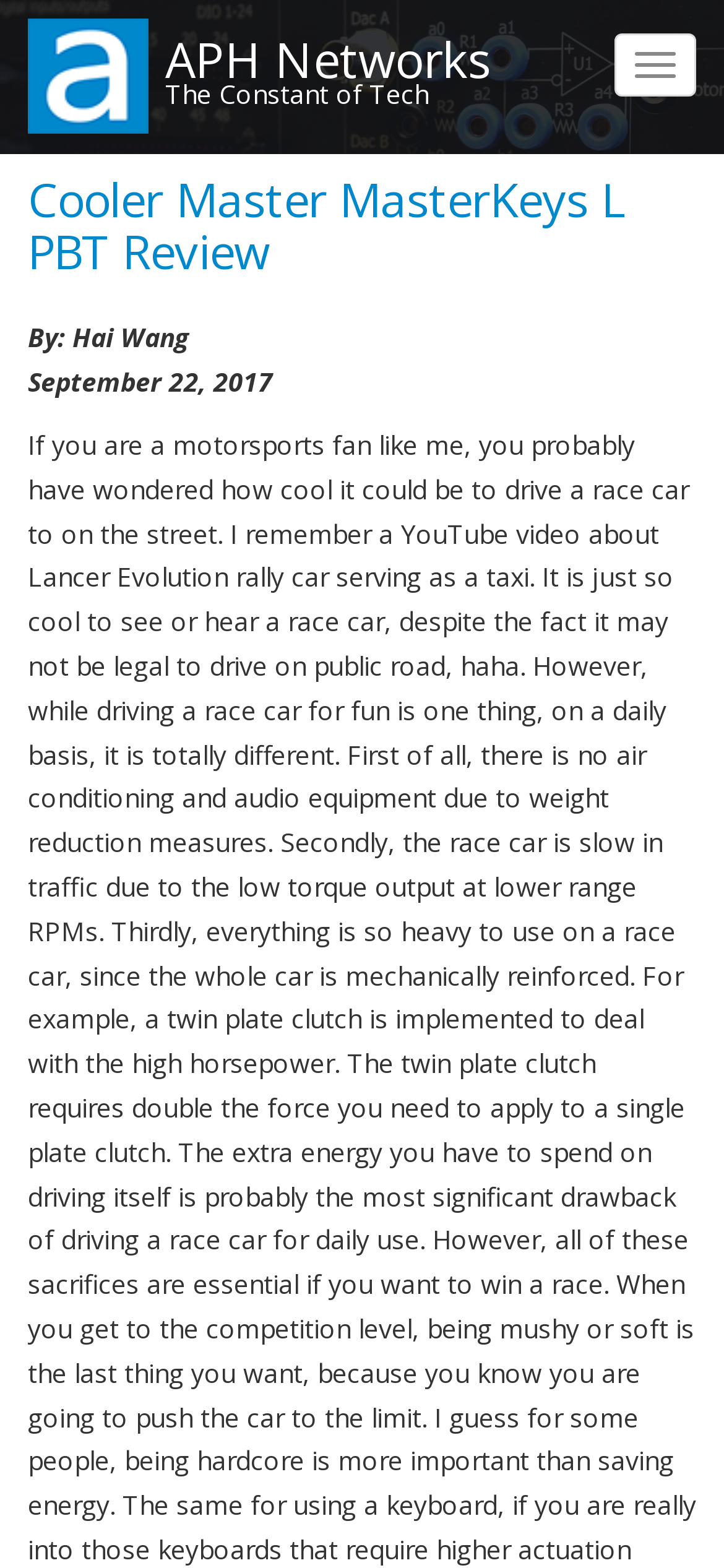Explain the contents of the webpage comprehensively.

This webpage is a review of the Cooler Master MasterKeys L PBT, with a focus on technology and motorsports. At the top left corner, there is a link to "Skip to main content" and a button to "Toggle navigation" at the top right corner. Below these elements, there is a navigation menu with a "Home" link, accompanied by a small "Home" icon, and a link to "APH Networks" with a subtitle "The Constant of Tech". 

The main content of the webpage is headed by a title "Cooler Master MasterKeys L PBT Review" in a large font, with the author's name "Hai Wang" and the review date "September 22, 2017" written in smaller text below it.